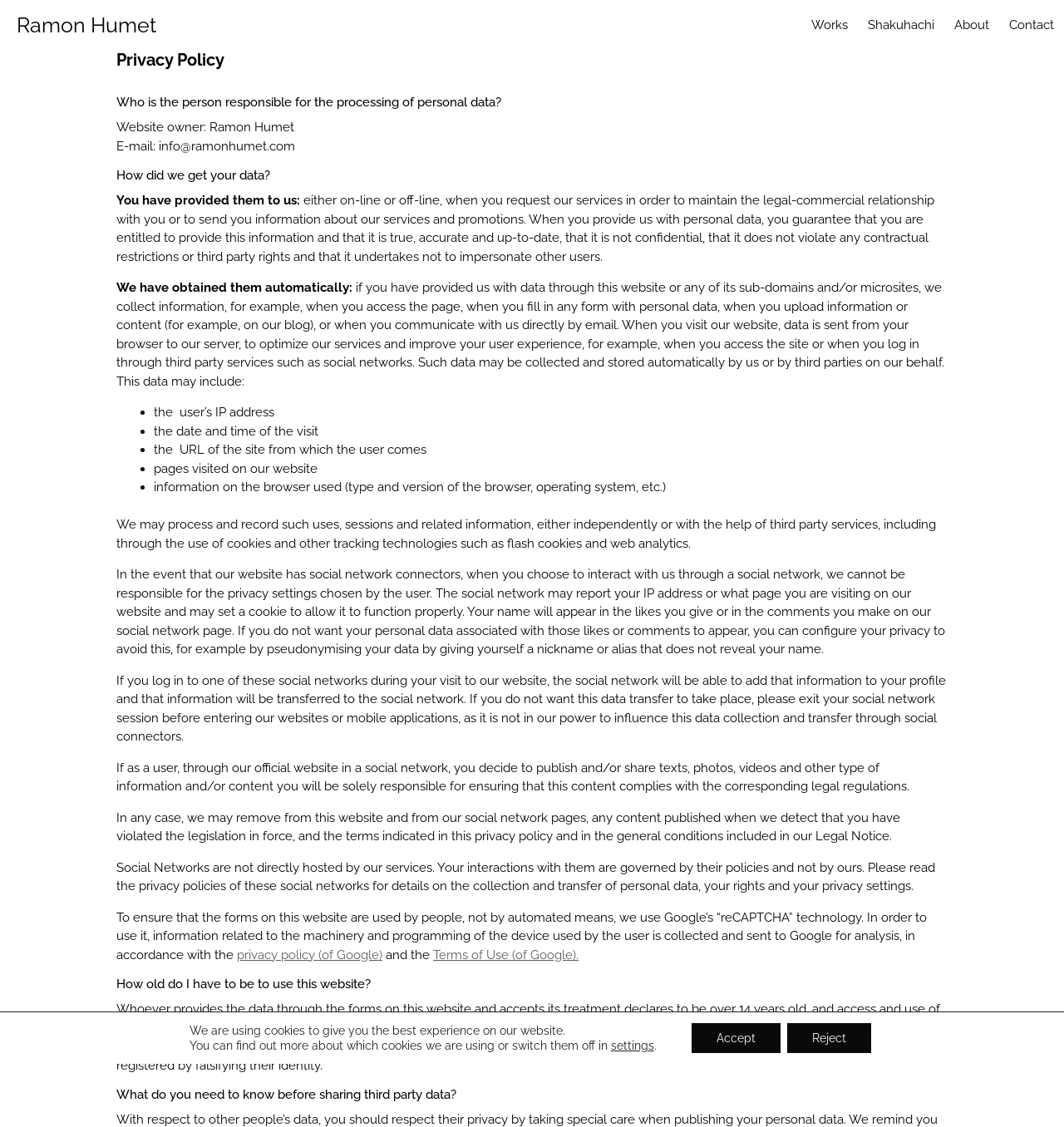Show the bounding box coordinates for the HTML element as described: "Terms of Use (of Google).".

[0.407, 0.84, 0.544, 0.854]